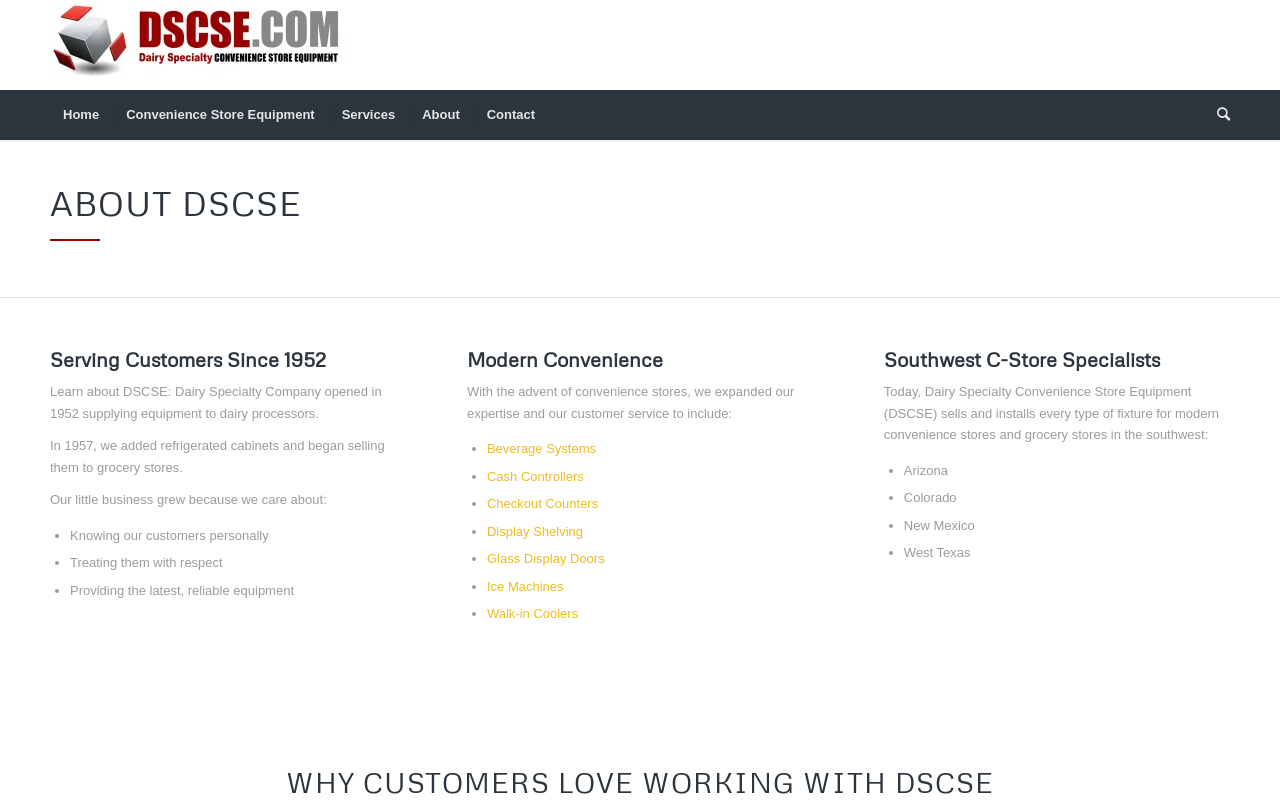What is the company's approach to customers?
Answer the question with just one word or phrase using the image.

Personal, respectful, reliable